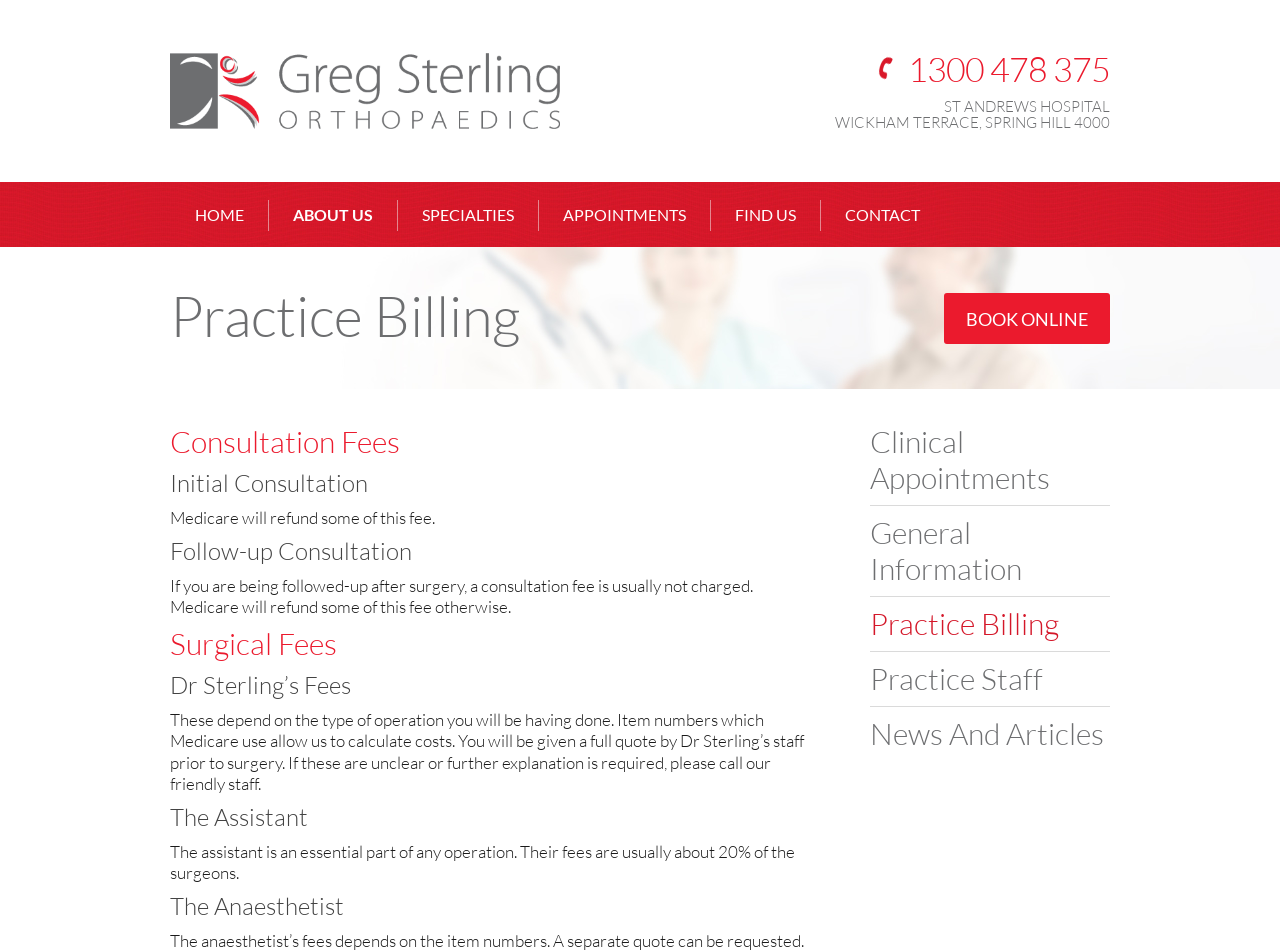Indicate the bounding box coordinates of the clickable region to achieve the following instruction: "Go to About page."

None